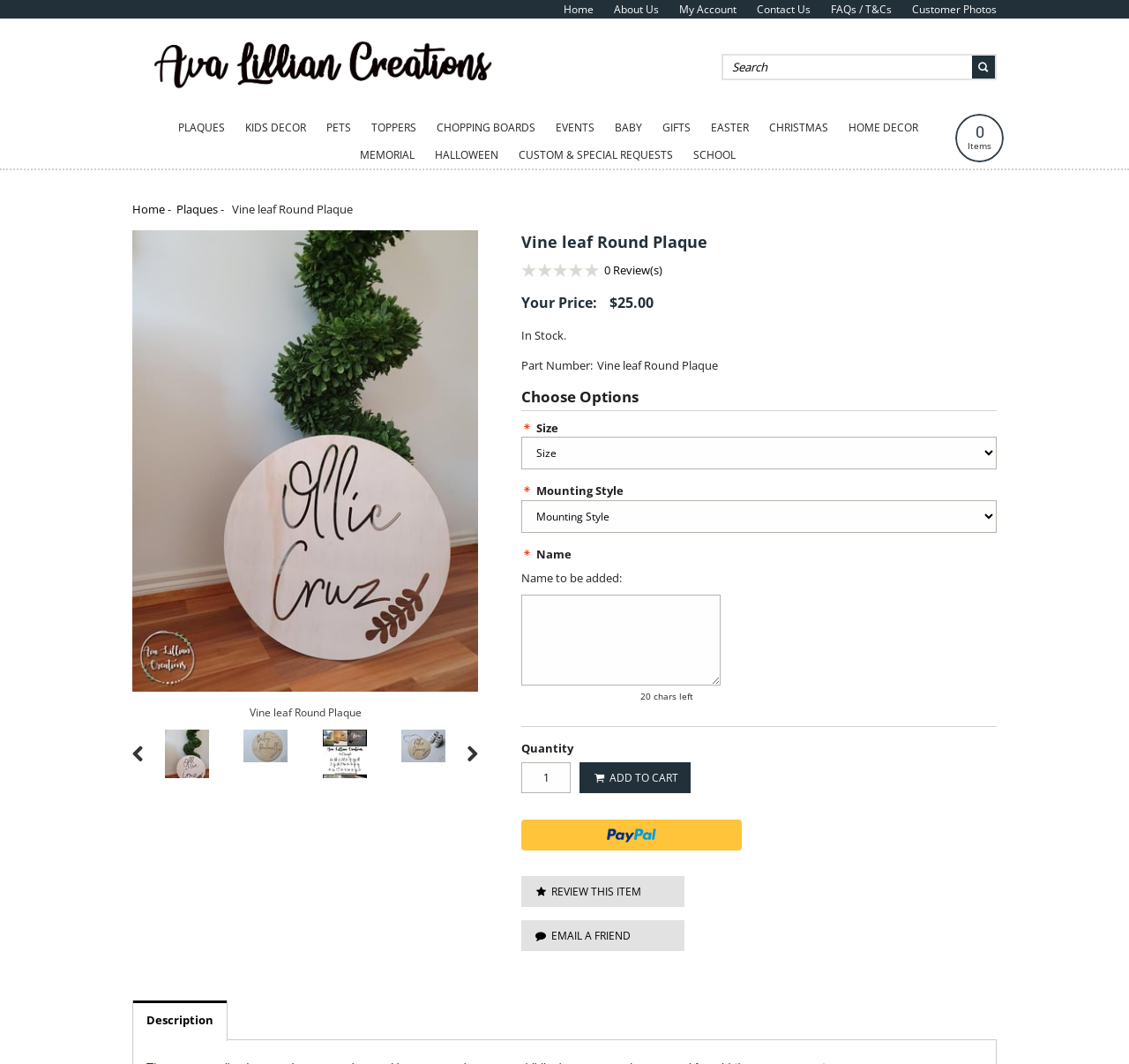Please identify the webpage's heading and generate its text content.

Vine leaf Round Plaque